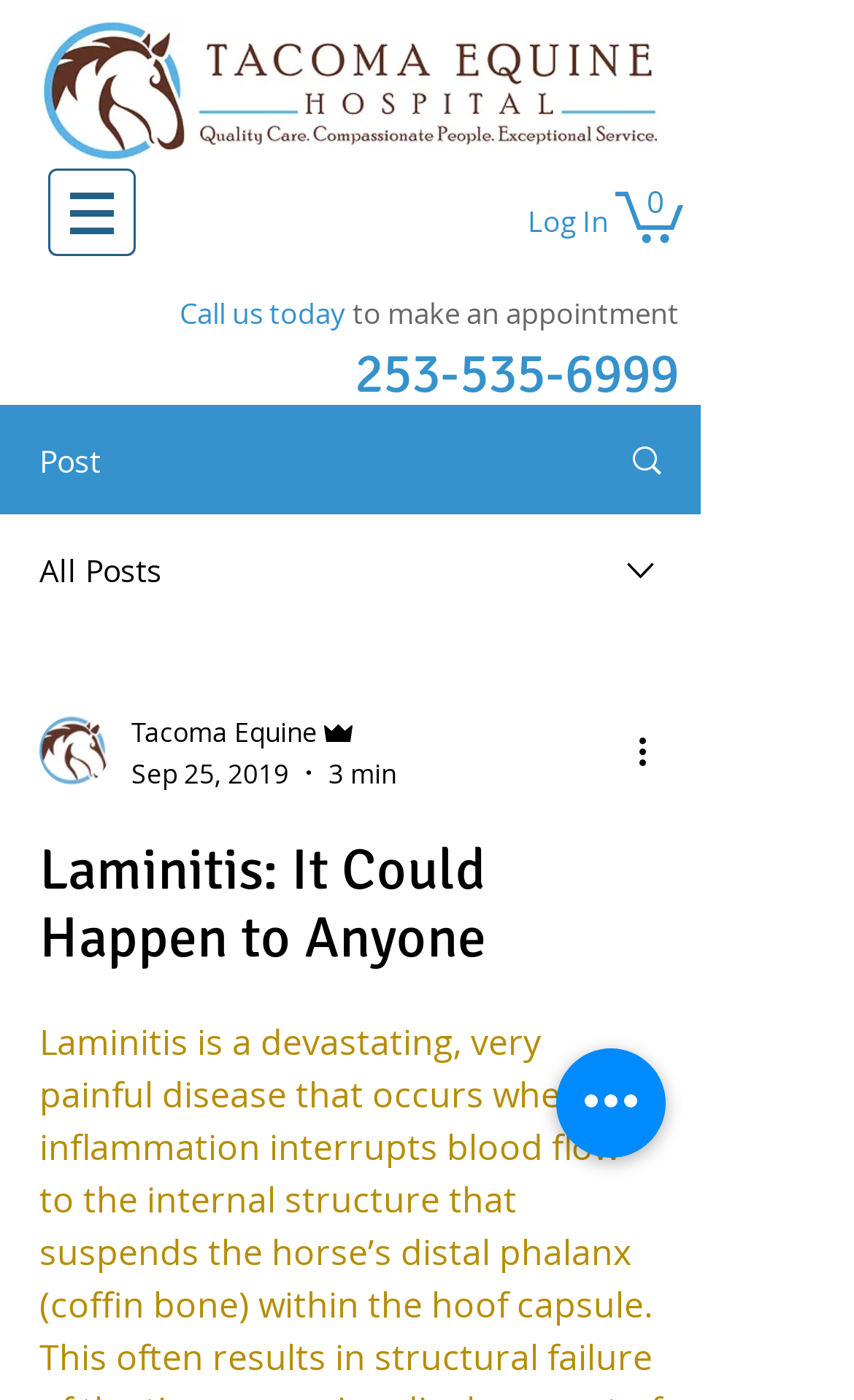Please look at the image and answer the question with a detailed explanation: What is the text on the button next to the cart icon?

I found the button element with the text 'Cart with 0 items' by looking at the link element with the bounding box coordinates [0.721, 0.133, 0.8, 0.174] which is next to the SvgRoot element with the cart icon.